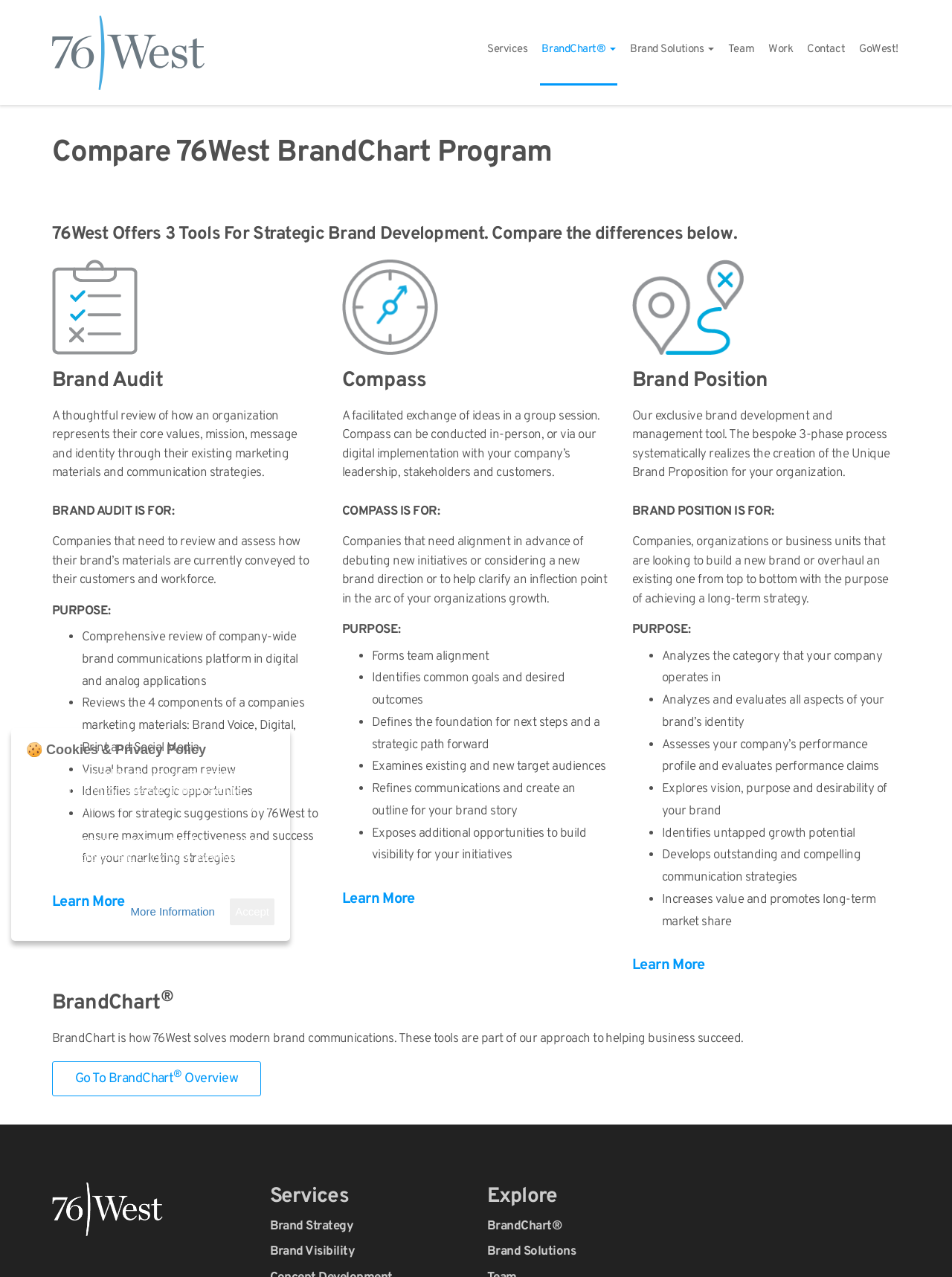What is BrandChart?
Using the screenshot, give a one-word or short phrase answer.

A brand communications tool